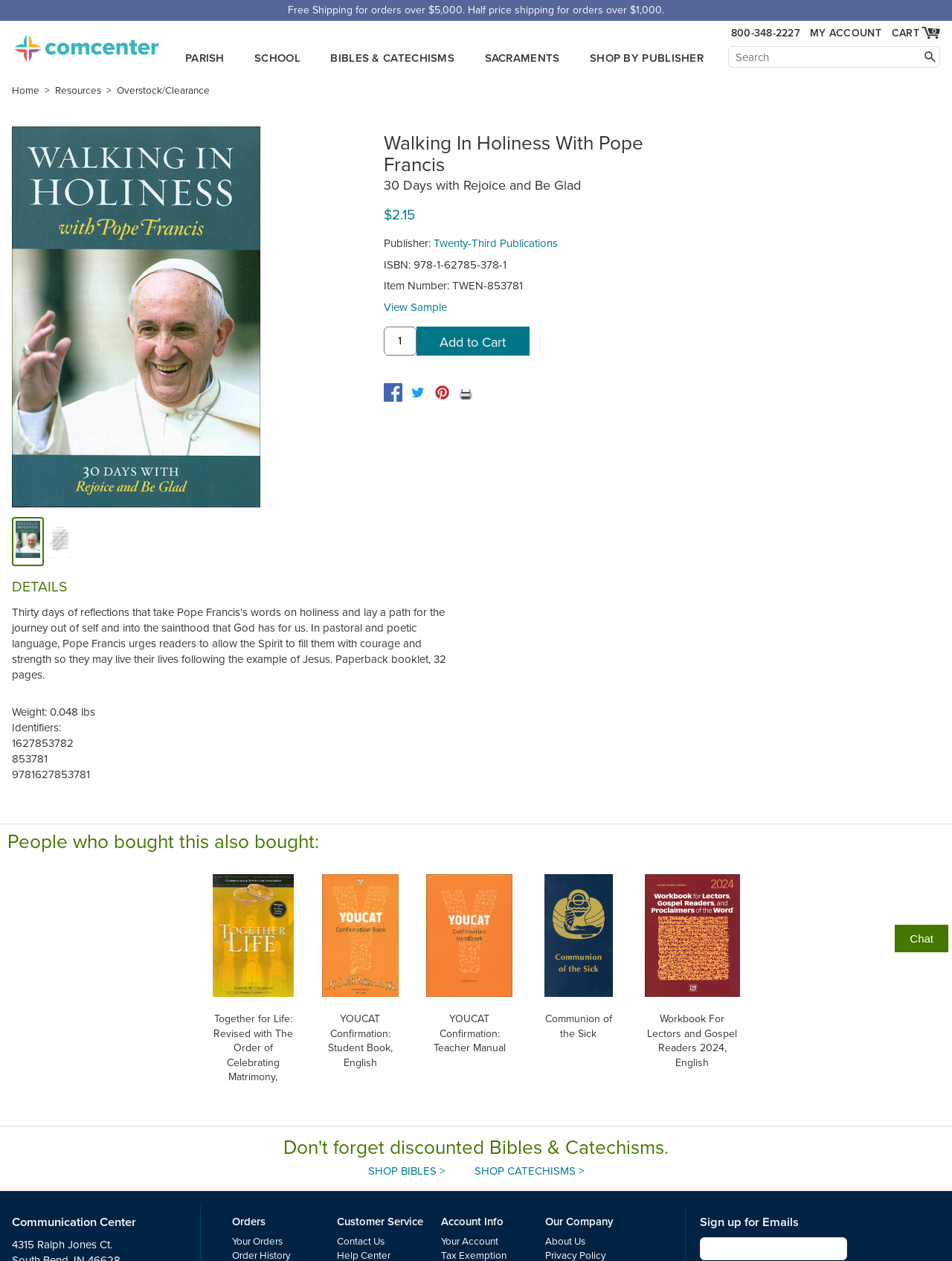Please identify the bounding box coordinates for the region that you need to click to follow this instruction: "Search for a product".

[0.765, 0.037, 0.988, 0.054]